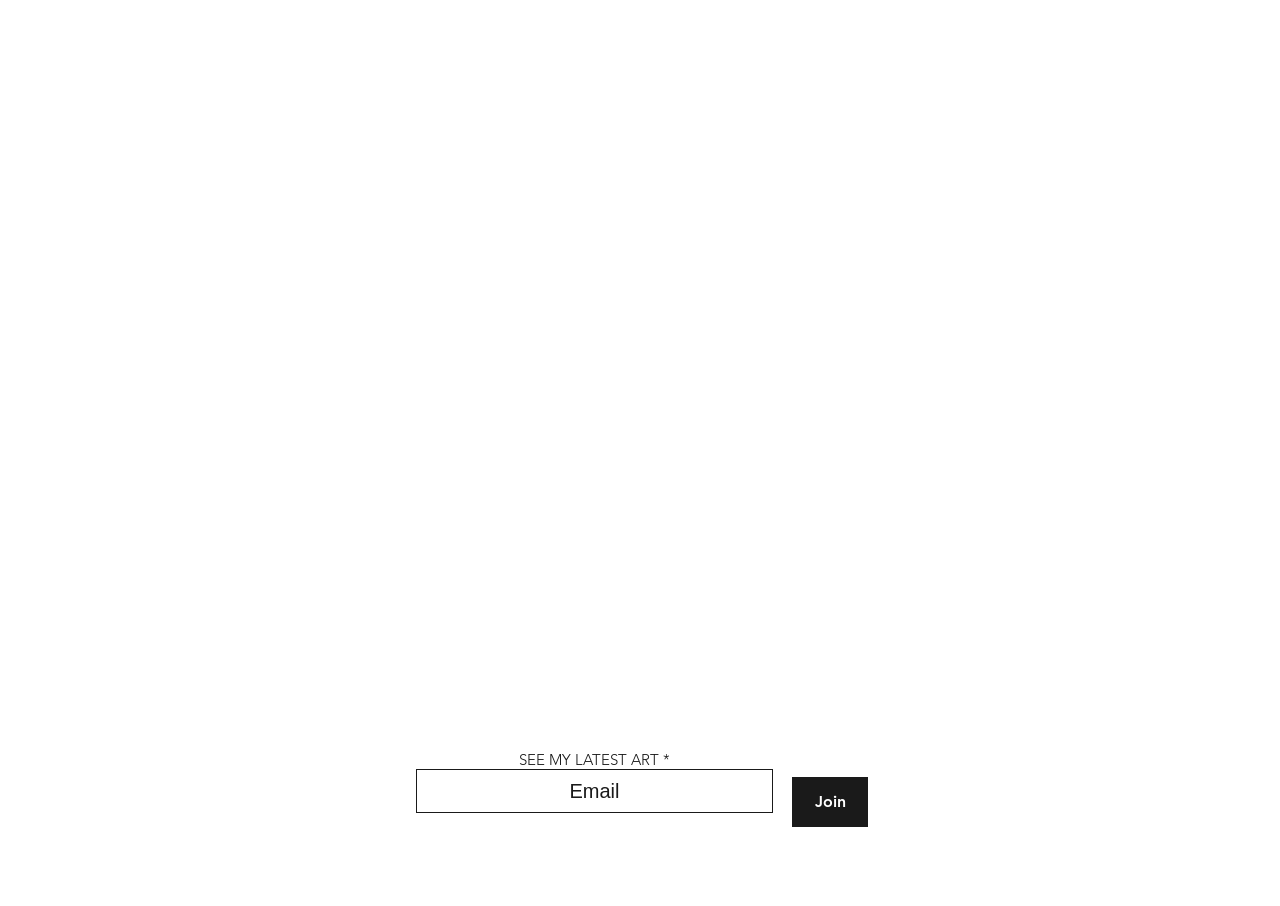What is the text on the static text element?
Refer to the image and provide a concise answer in one word or phrase.

SEE MY LATEST ART